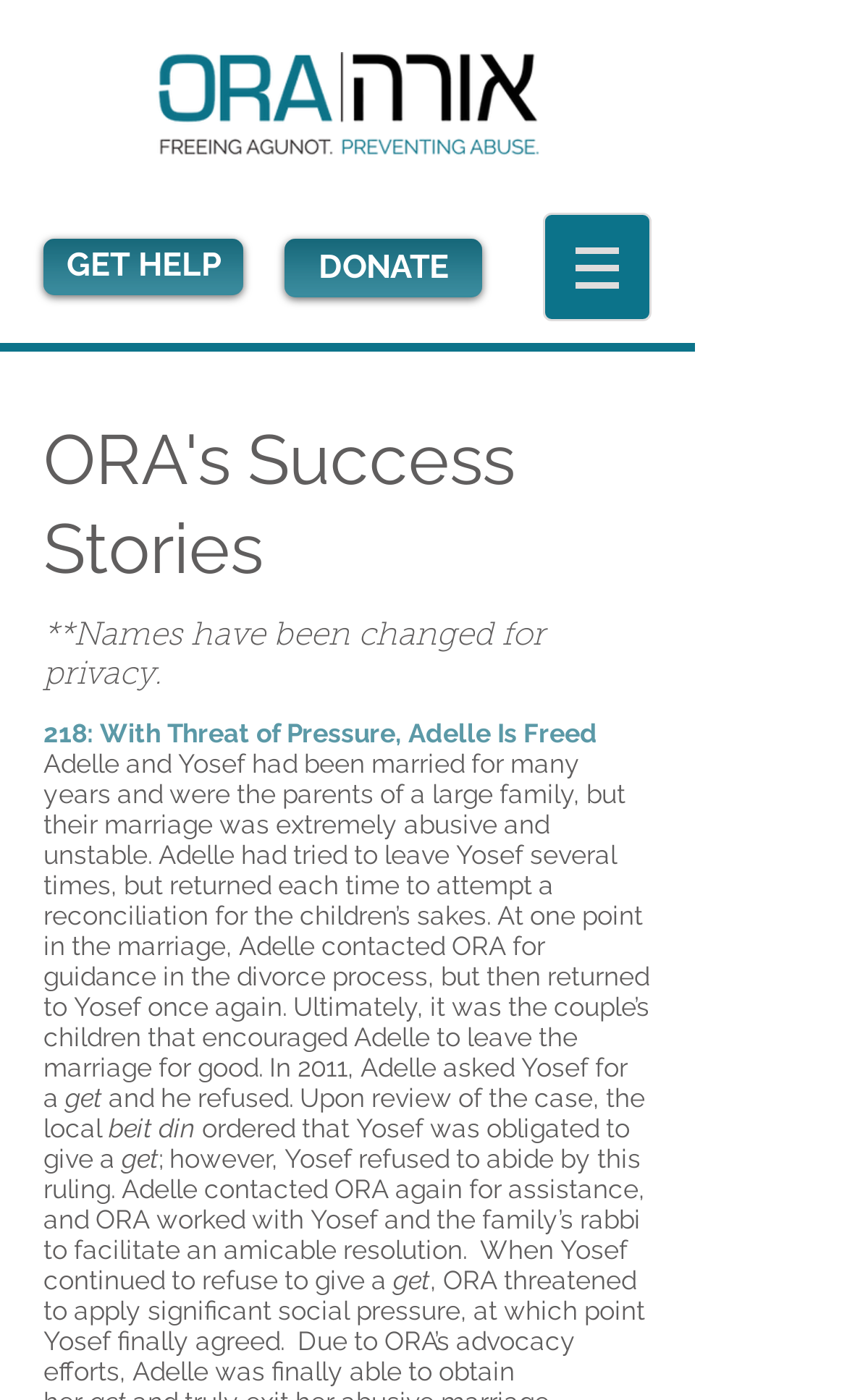Respond to the question below with a single word or phrase:
What is the reason Adelle contacted ORA for guidance?

Divorce process